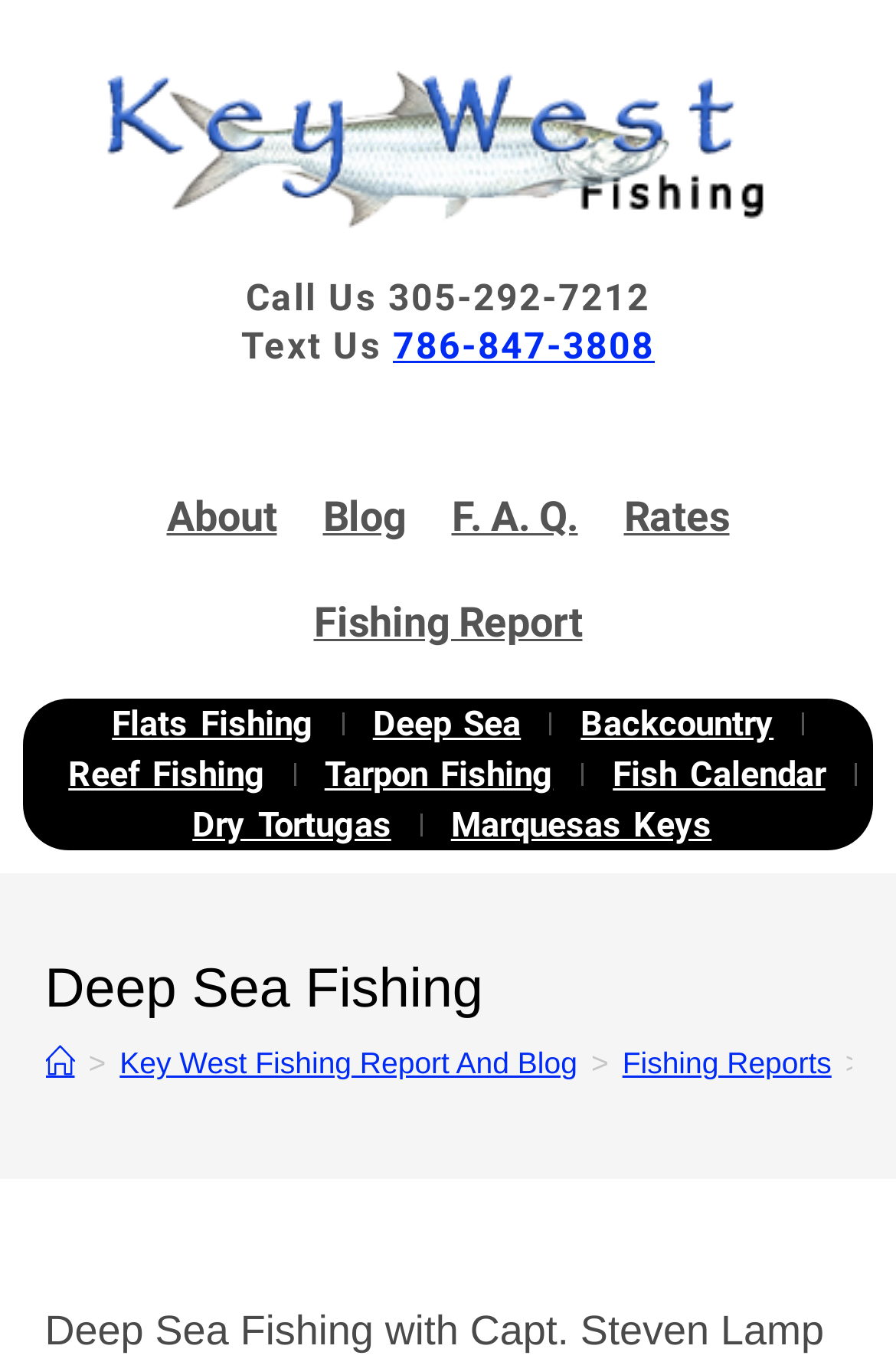Answer the following inquiry with a single word or phrase:
What is the name of the captain offering fishing charters?

Capt. Steven Lamp